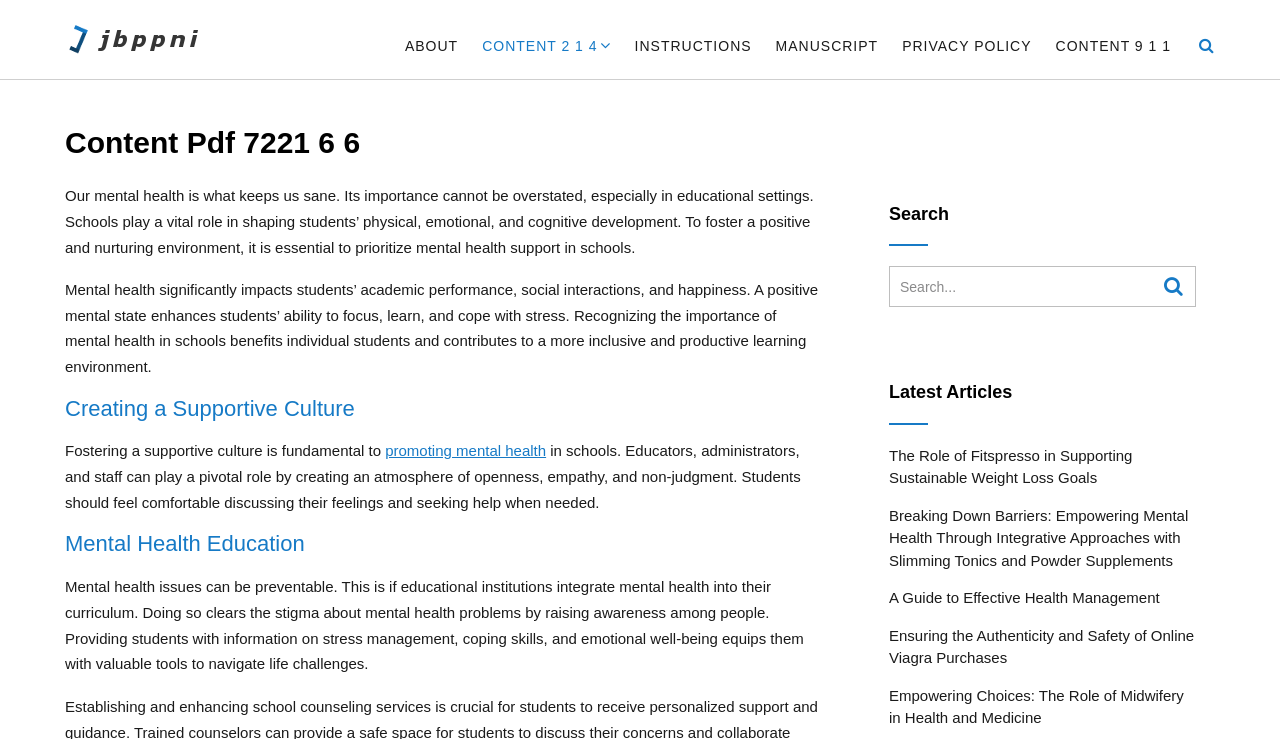Please determine the bounding box coordinates of the element's region to click for the following instruction: "Read the article about The Role of Fitspresso in Supporting Sustainable Weight Loss Goals".

[0.695, 0.605, 0.885, 0.658]